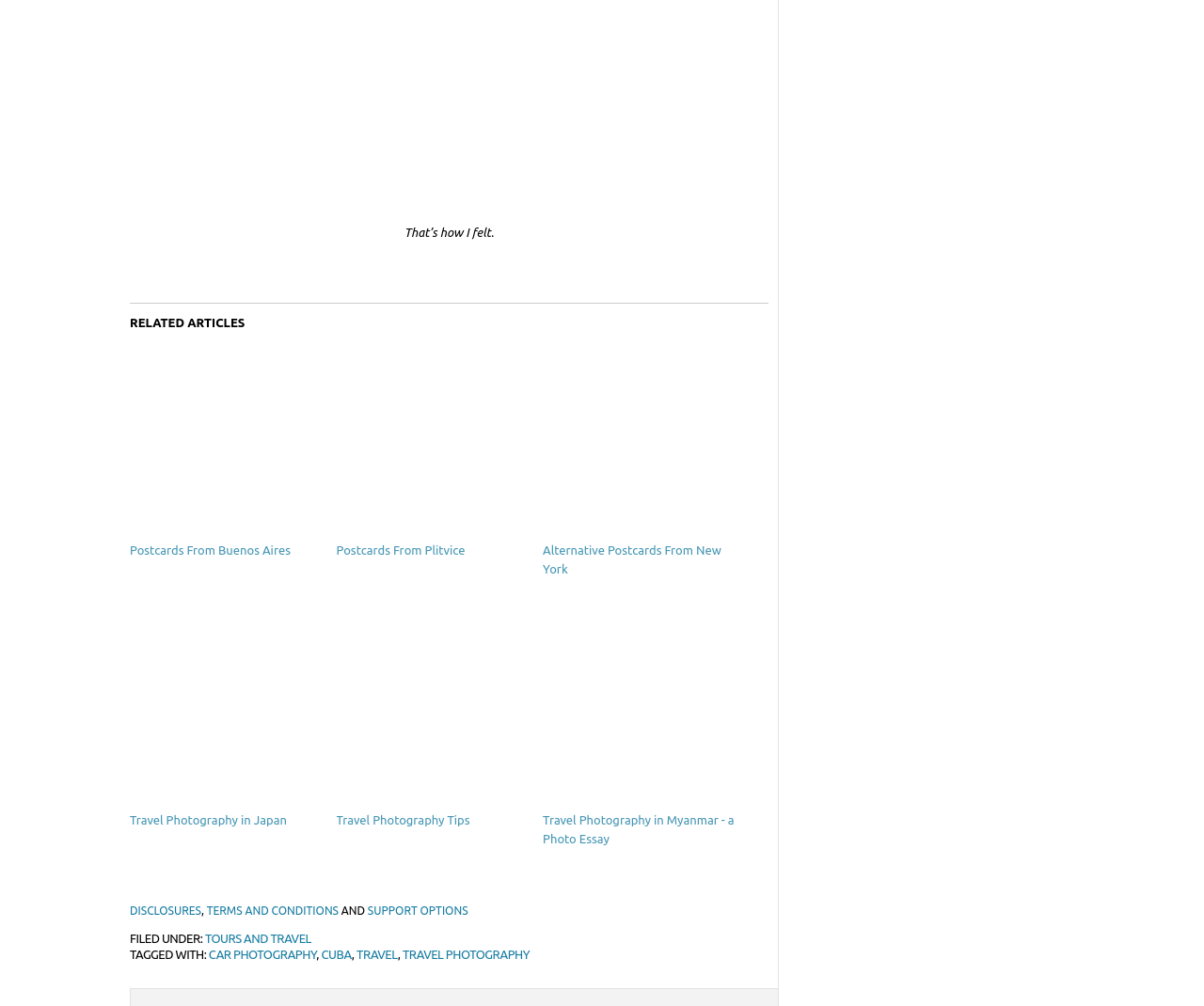Please locate the bounding box coordinates for the element that should be clicked to achieve the following instruction: "check disclosures". Ensure the coordinates are given as four float numbers between 0 and 1, i.e., [left, top, right, bottom].

[0.108, 0.899, 0.167, 0.911]